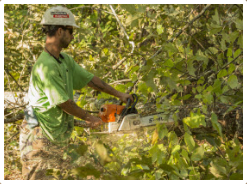Provide a comprehensive description of the image.

The image depicts a skilled worker engaged in tree trimming or maintenance, showcasing the careful handling of a chainsaw. Clad in a bright green shirt for visibility and a protective helmet, he operates the tool amidst dense foliage, highlighting the importance of safety and expertise in tree care. This activity is essential for maintaining healthy landscapes and ensuring the safety of properties, particularly in areas prone to overgrown trees. The background suggests a lush, vibrant environment, emphasizing the connection between proper tree maintenance and a well-kept garden or yard. The image aligns with services offered by professionals in areas such as tree trimming, pruning, and more, demonstrating a commitment to enriching outdoor spaces.